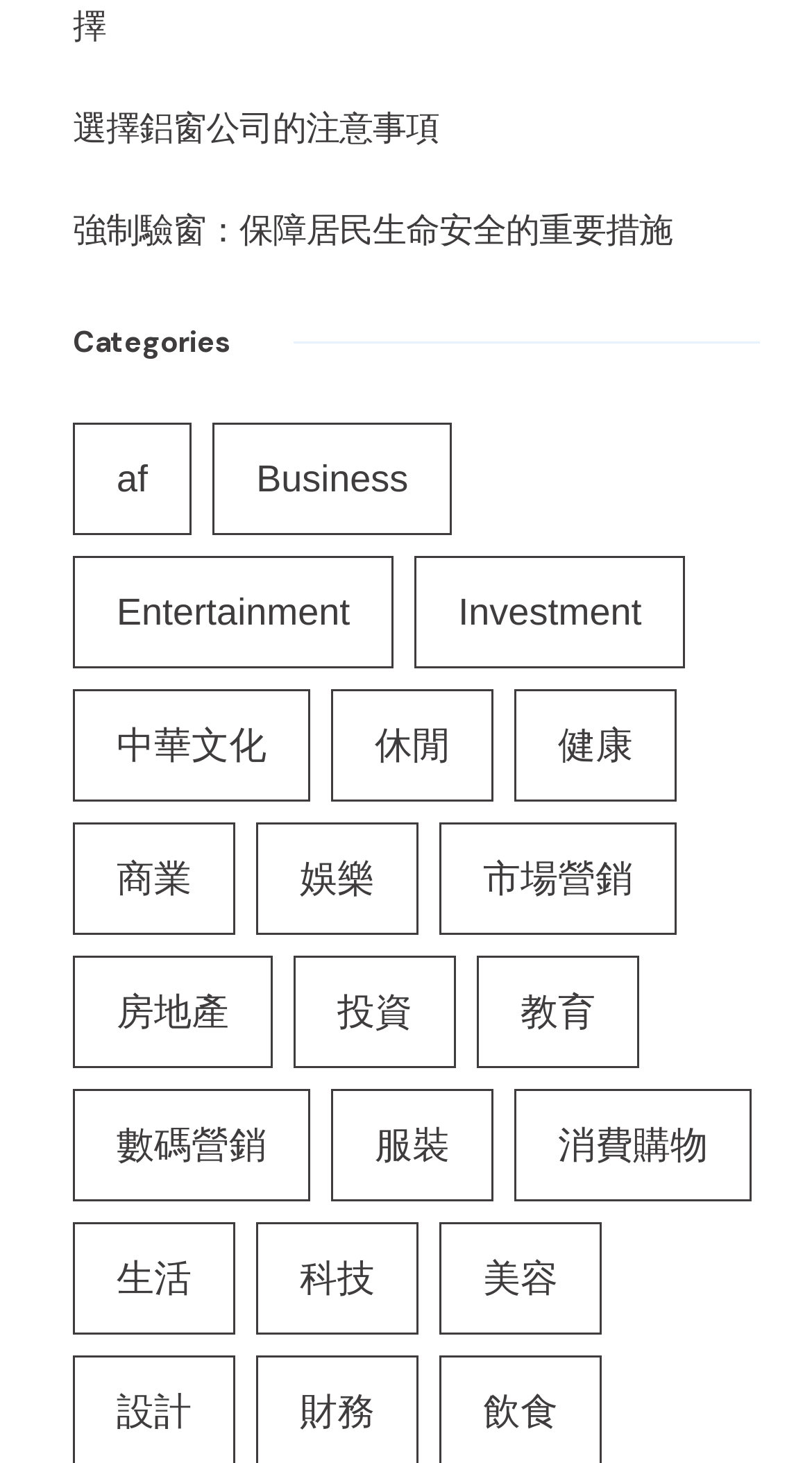Review the image closely and give a comprehensive answer to the question: What is the last category listed?

The last category listed is '美容' because it is the last link element under the 'Categories' heading, with a bounding box coordinate of [0.541, 0.835, 0.741, 0.912].